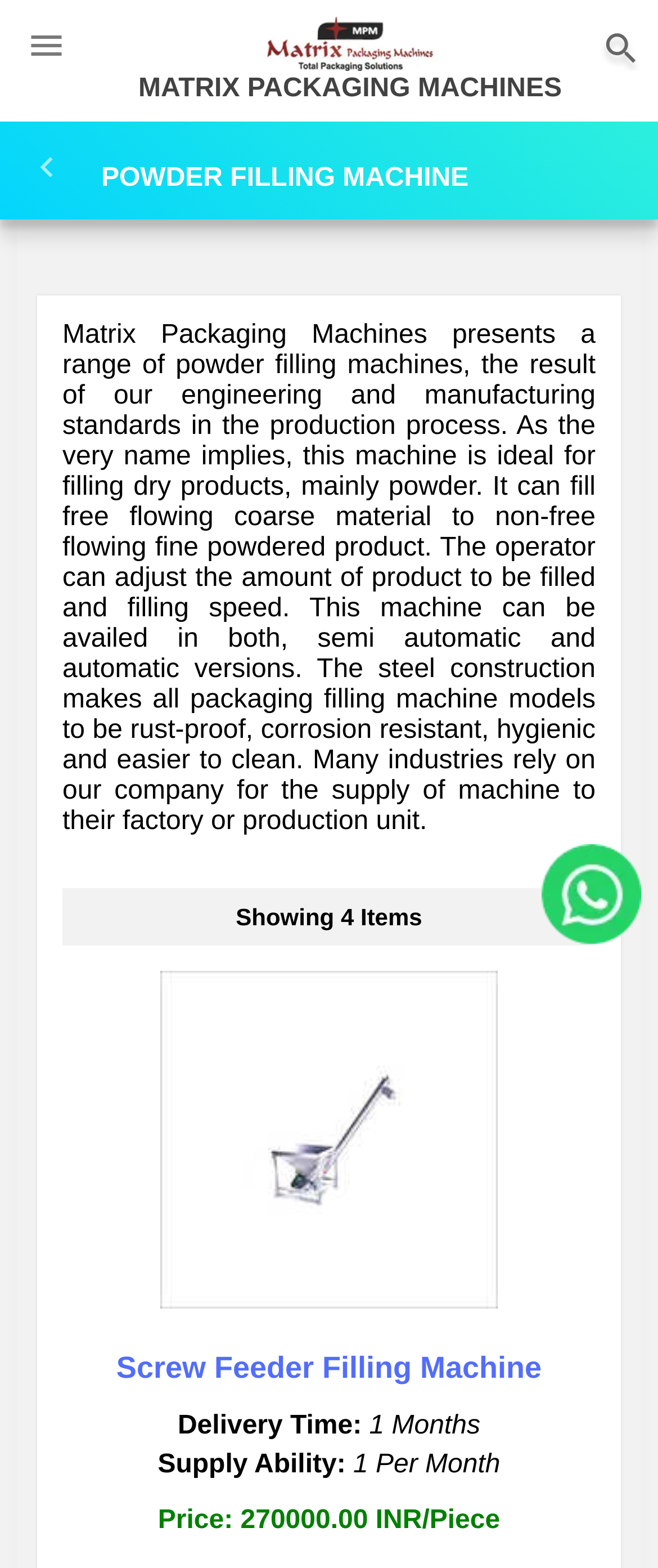Determine the bounding box of the UI component based on this description: "parent_node: Screw Feeder Filling Machine". The bounding box coordinates should be four float values between 0 and 1, i.e., [left, top, right, bottom].

[0.121, 0.619, 0.879, 0.835]